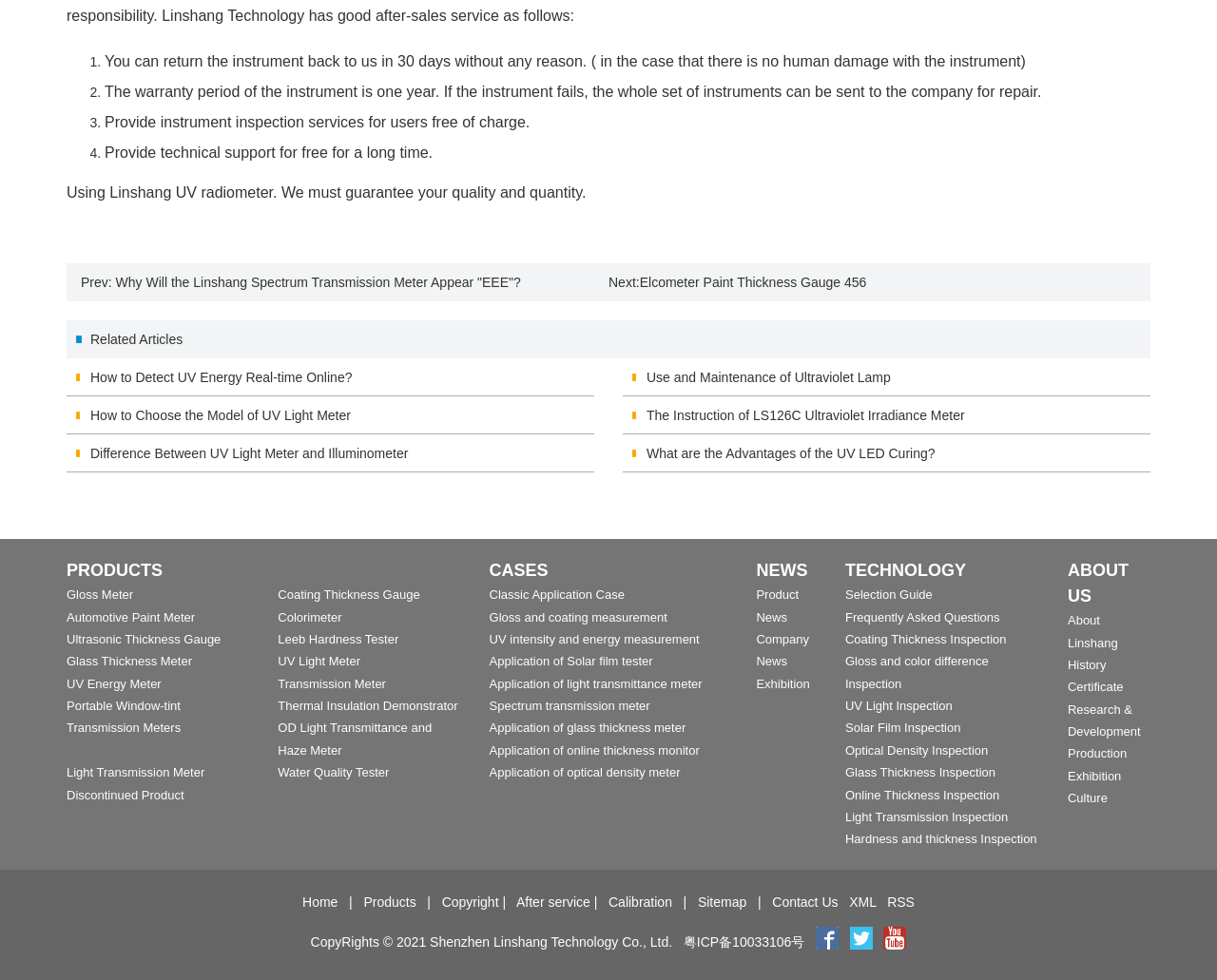Can you pinpoint the bounding box coordinates for the clickable element required for this instruction: "Click on 'Why Will the Linshang Spectrum Transmission Meter Appear "EEE"?'"? The coordinates should be four float numbers between 0 and 1, i.e., [left, top, right, bottom].

[0.092, 0.28, 0.428, 0.296]